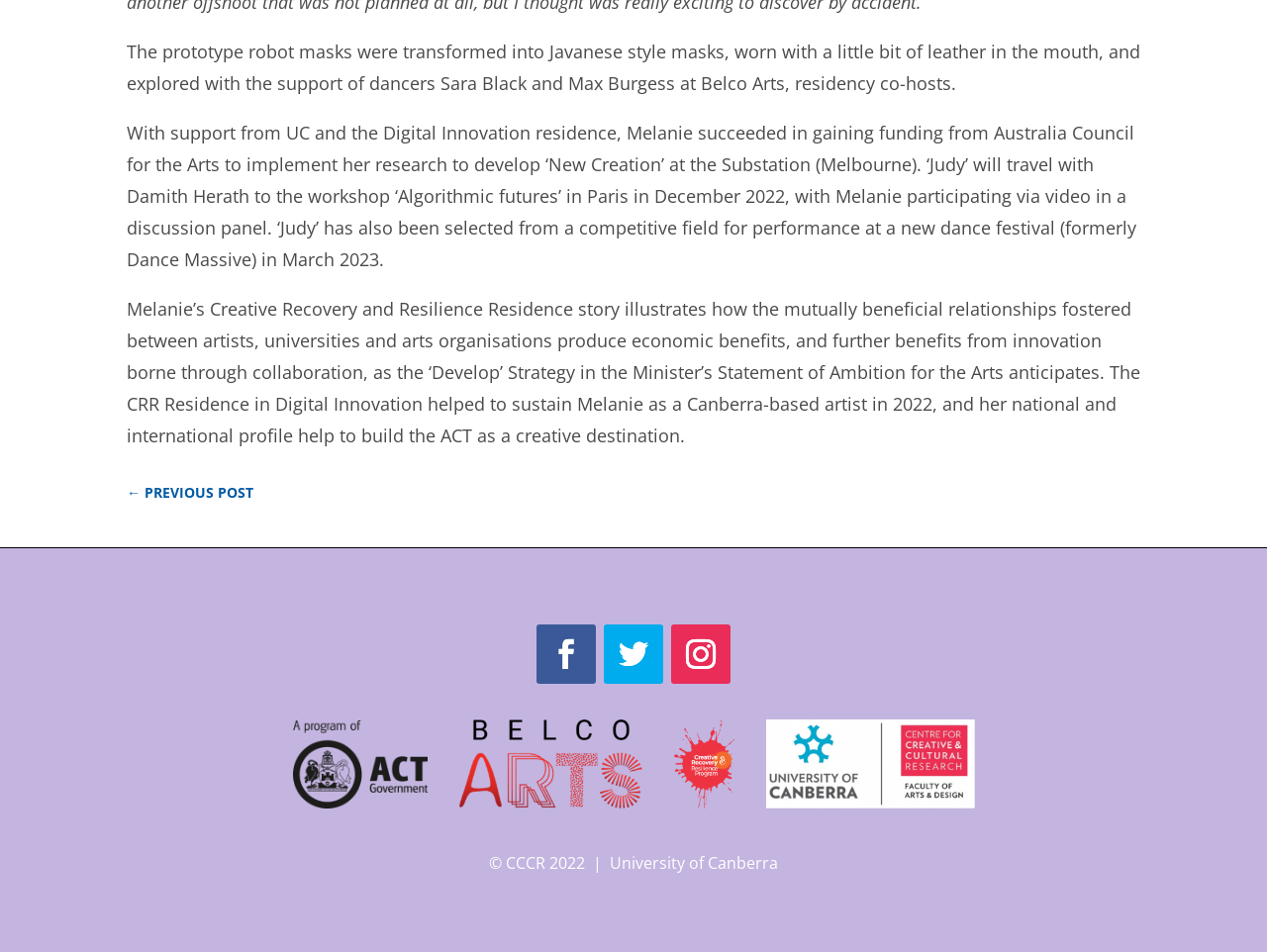Please locate the UI element described by "← Previous Post" and provide its bounding box coordinates.

[0.1, 0.501, 0.2, 0.535]